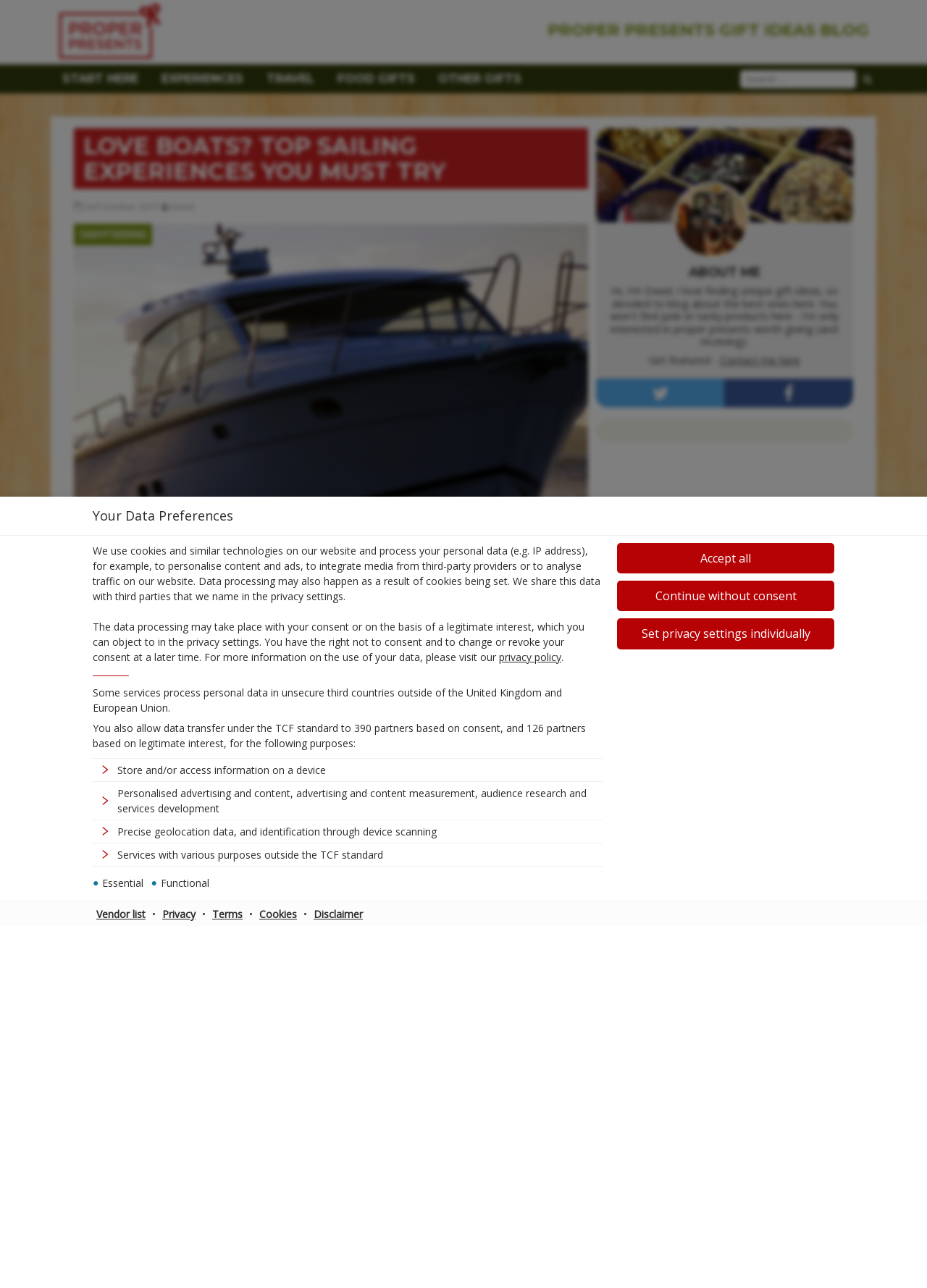Using the element description Strategies, predict the bounding box coordinates for the UI element. Provide the coordinates in (top-left x, top-left y, bottom-right x, bottom-right y) format with values ranging from 0 to 1.

None